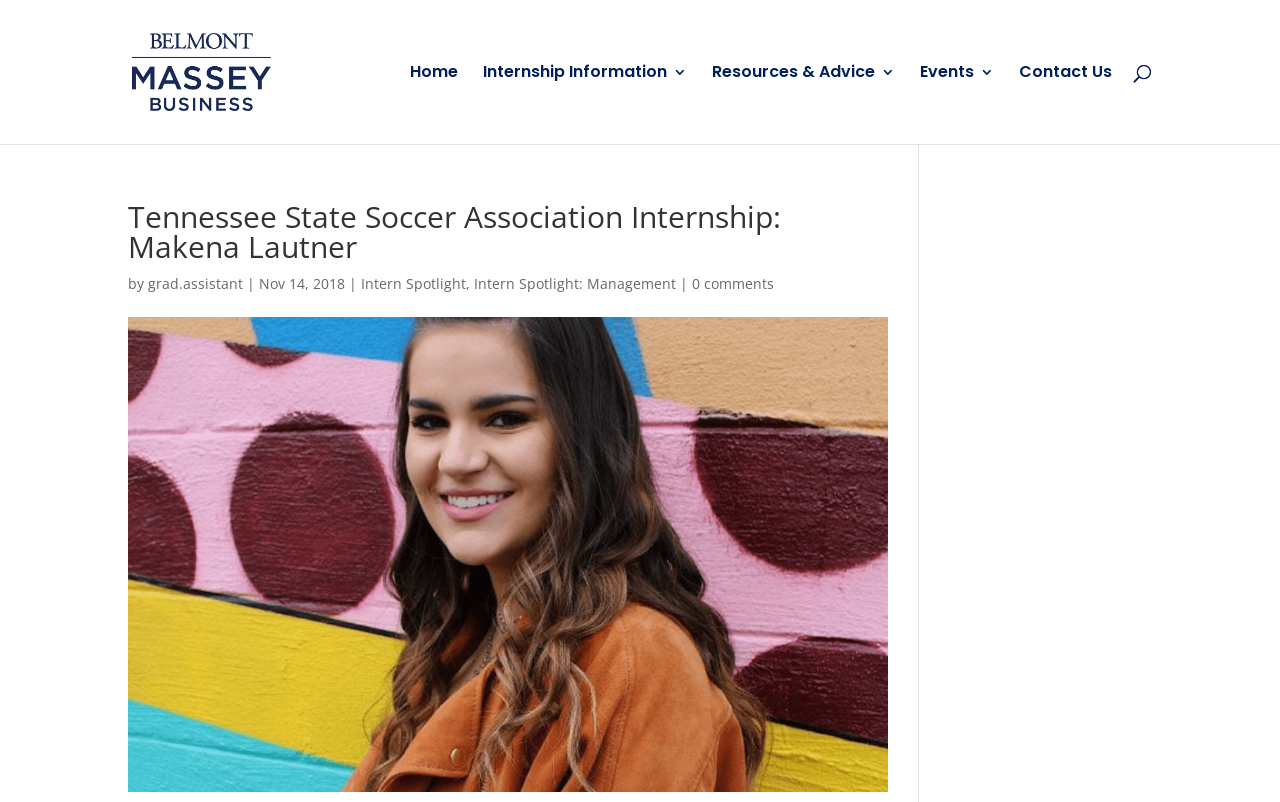Please determine the bounding box coordinates for the element that should be clicked to follow these instructions: "Contact us".

None